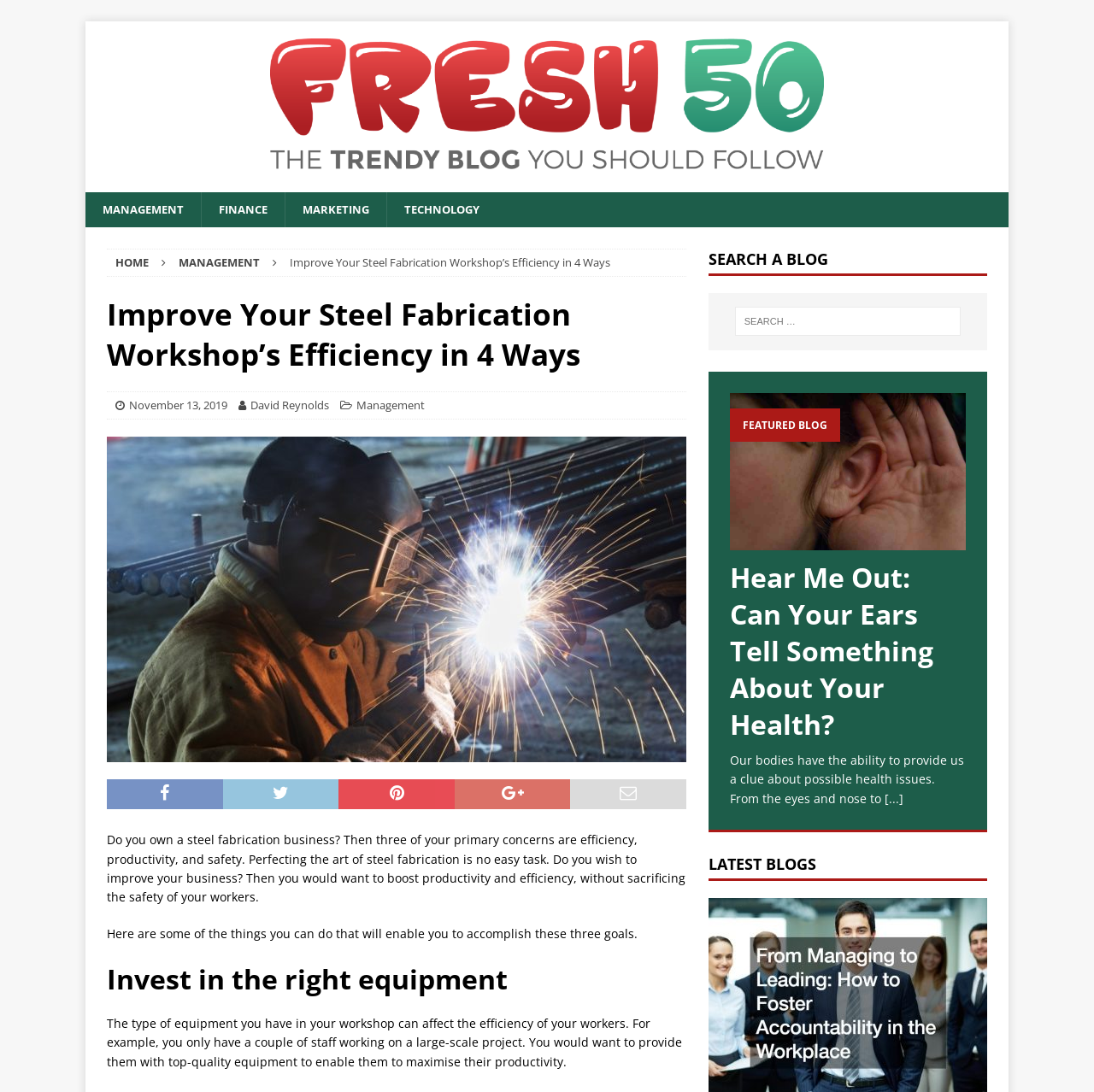Explain the features and main sections of the webpage comprehensively.

This webpage is about strategies to improve welding efficiency in a steel fabrication workshop. At the top left, there is a logo of "Fresh50" with a link to the homepage. Below the logo, there are four links to different categories: "MANAGEMENT", "FINANCE", "MARKETING", and "TECHNOLOGY". 

The main content of the webpage is an article titled "Improve Your Steel Fabrication Workshop’s Efficiency in 4 Ways". The article has a heading, a publication date "November 13, 2019", and an author "David Reynolds". Below the heading, there is an image related to welding steel. 

The article starts by asking if the reader owns a steel fabrication business and wants to improve efficiency, productivity, and safety. It then provides some tips to achieve these goals. The first tip is to invest in the right equipment, which can affect the efficiency of workers. 

On the right side of the webpage, there is a search bar with a label "SEARCH A BLOG". Below the search bar, there is a section titled "FEATURED BLOG" with an image and a link to an article titled "Hear Me Out: Can Your Ears Tell Something About Your Health?". The article has a brief summary about how our bodies can provide clues about possible health issues. 

Further down, there is a section titled "LATEST BLOGS".